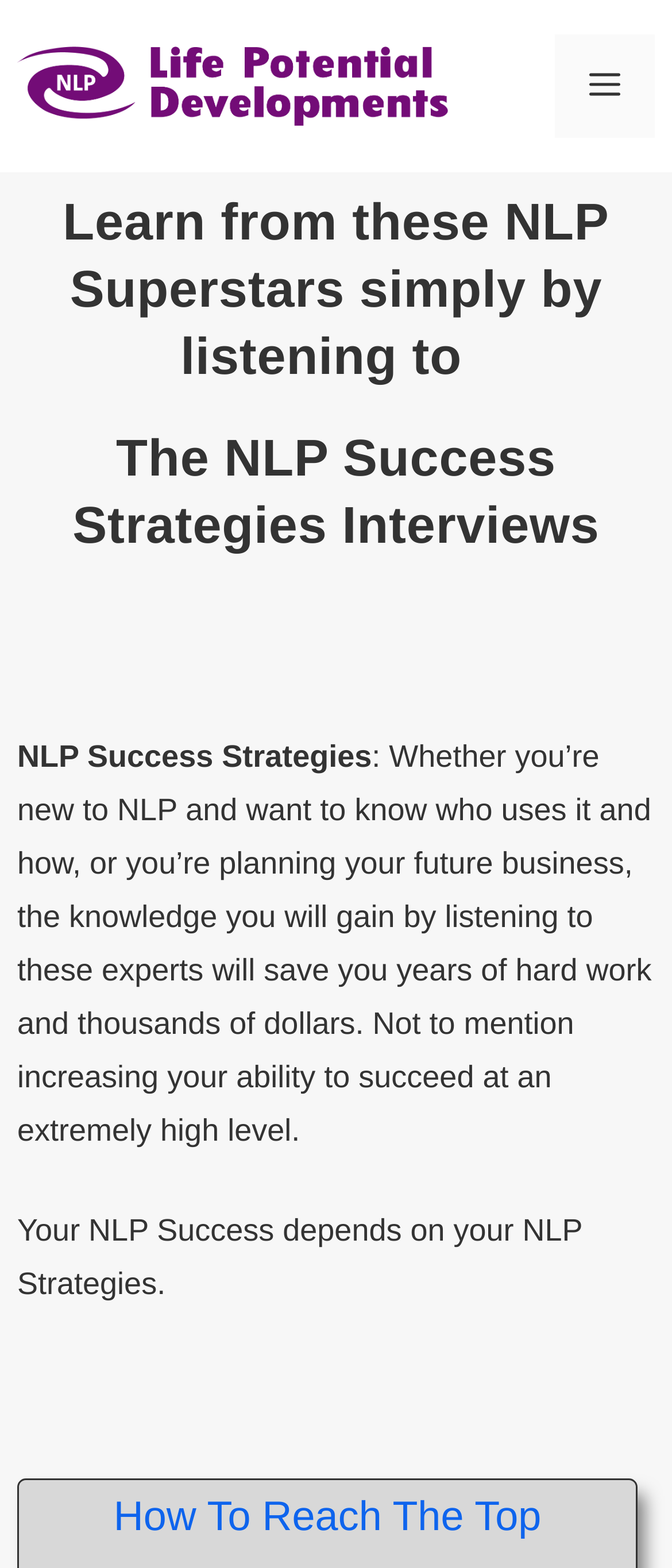Is there a menu on the webpage?
Kindly give a detailed and elaborate answer to the question.

I found a navigation element with a button labeled 'Menu' that is not expanded, indicating that there is a menu on the webpage that can be accessed by clicking the button.